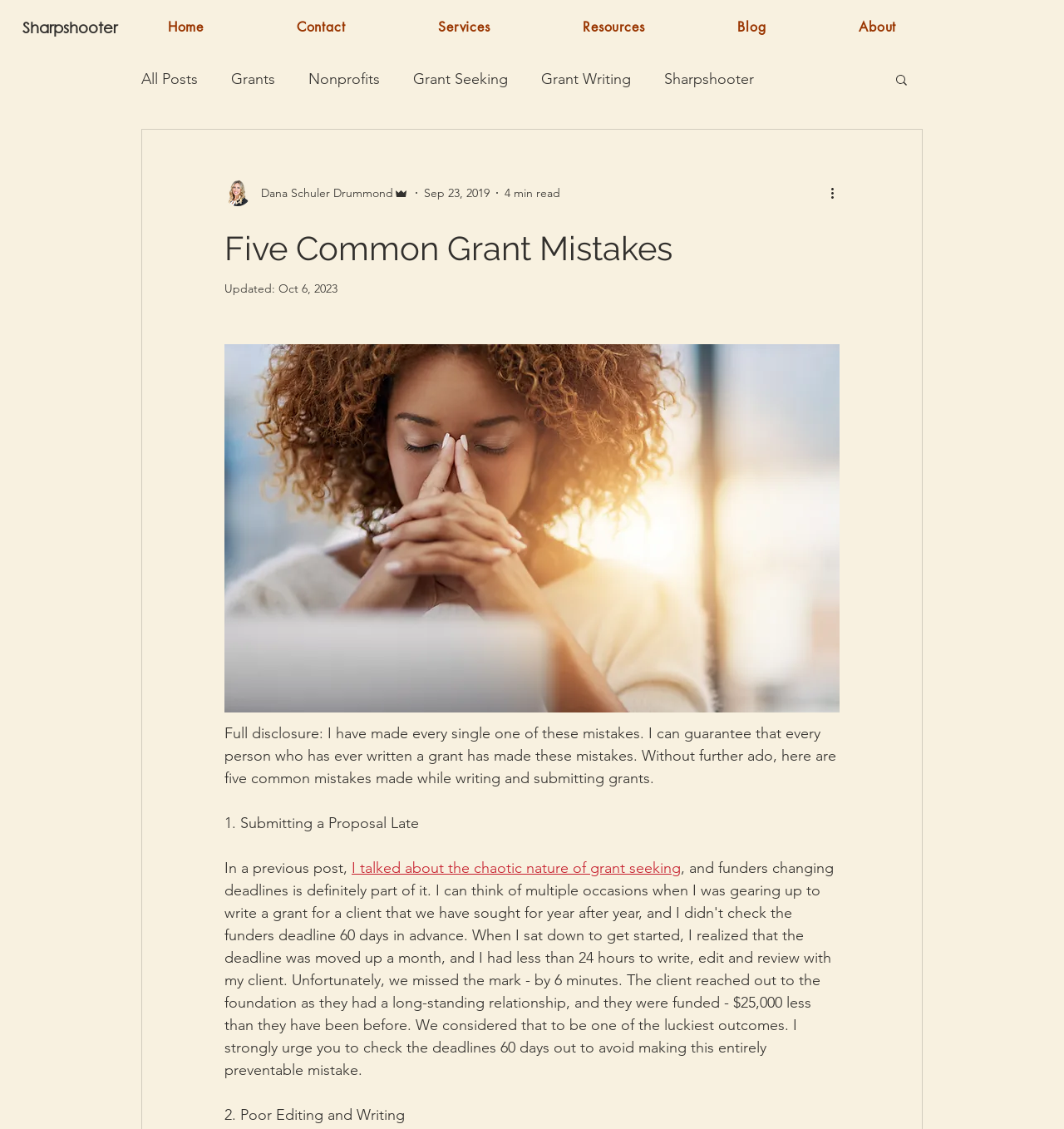Bounding box coordinates must be specified in the format (top-left x, top-left y, bottom-right x, bottom-right y). All values should be floating point numbers between 0 and 1. What are the bounding box coordinates of the UI element described as: Home

[0.117, 0.009, 0.232, 0.039]